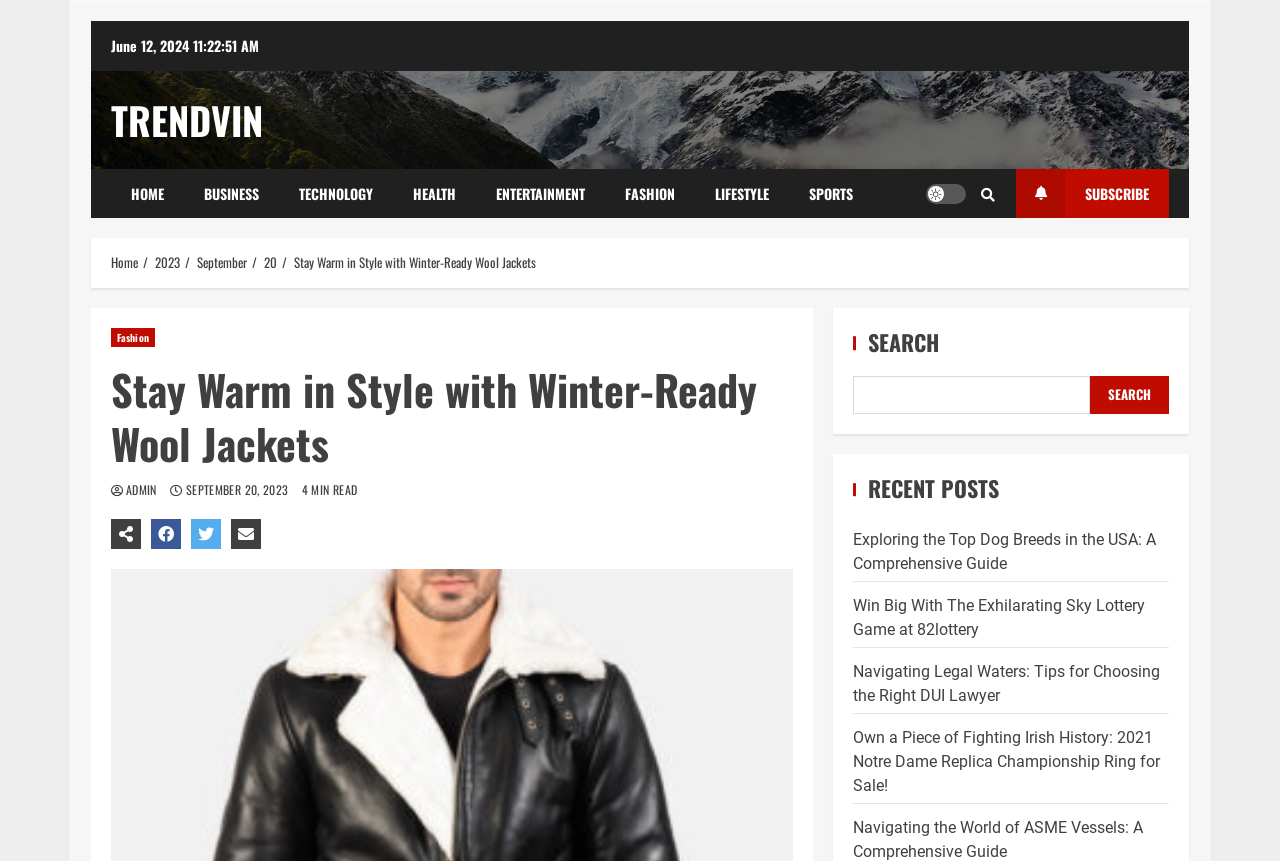Using the element description provided, determine the bounding box coordinates in the format (top-left x, top-left y, bottom-right x, bottom-right y). Ensure that all values are floating point numbers between 0 and 1. Element description: parent_node: SEARCH name="s"

[0.666, 0.437, 0.851, 0.481]